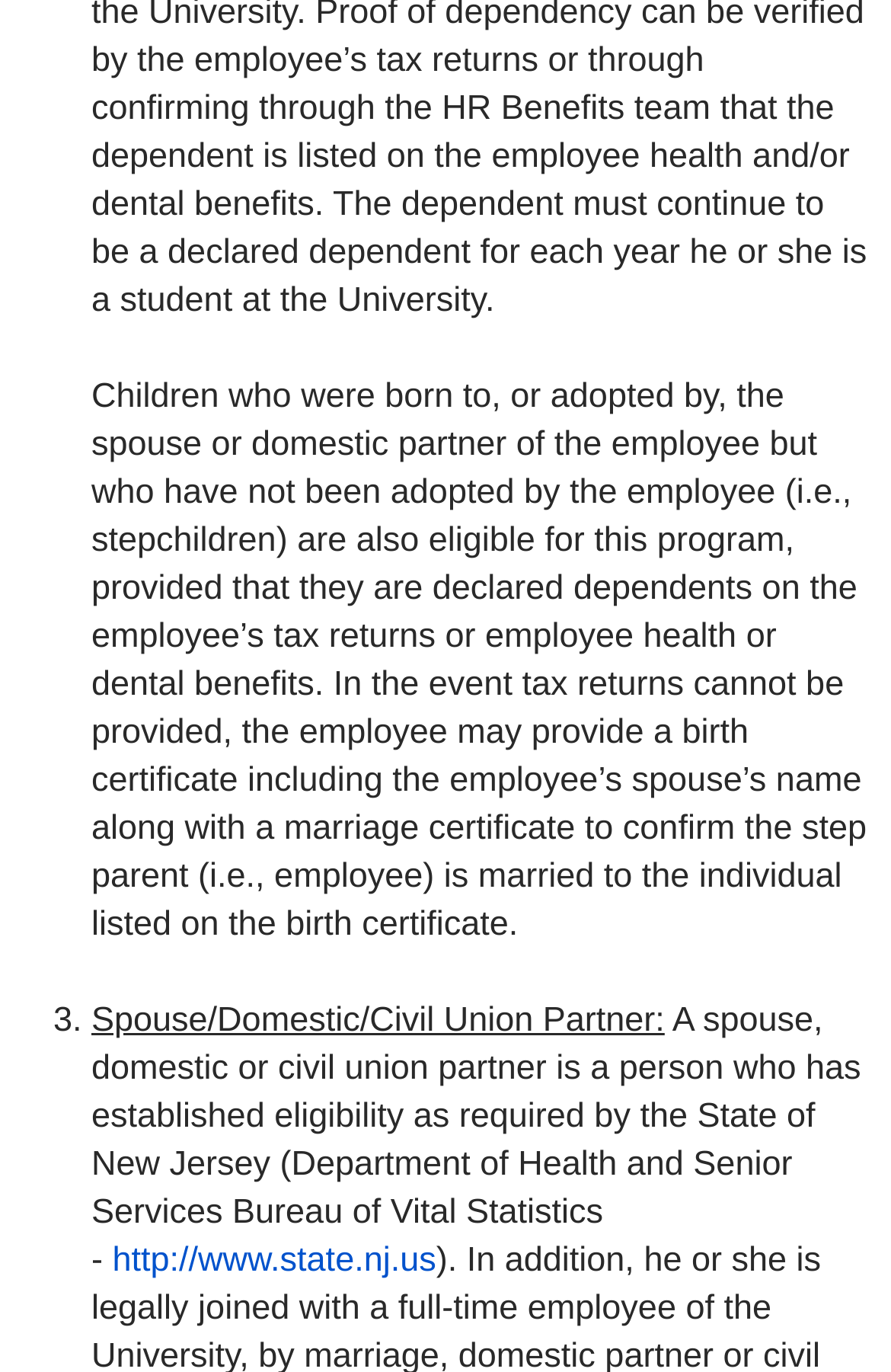What is the link provided on the webpage?
Using the visual information, reply with a single word or short phrase.

http://www.state.nj.us